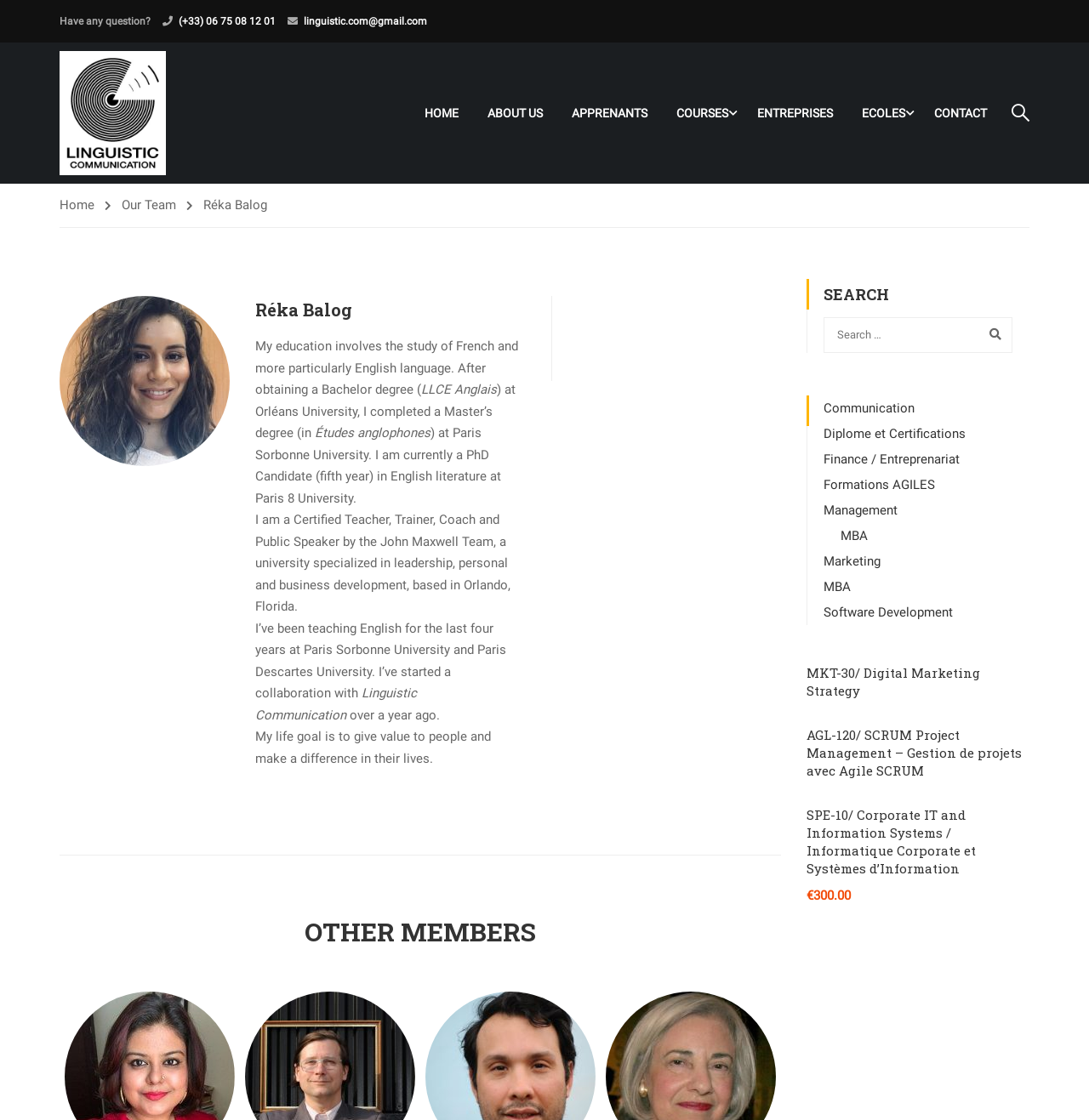Locate the bounding box coordinates of the clickable region necessary to complete the following instruction: "Click the 'HOME' link". Provide the coordinates in the format of four float numbers between 0 and 1, i.e., [left, top, right, bottom].

[0.378, 0.078, 0.433, 0.124]